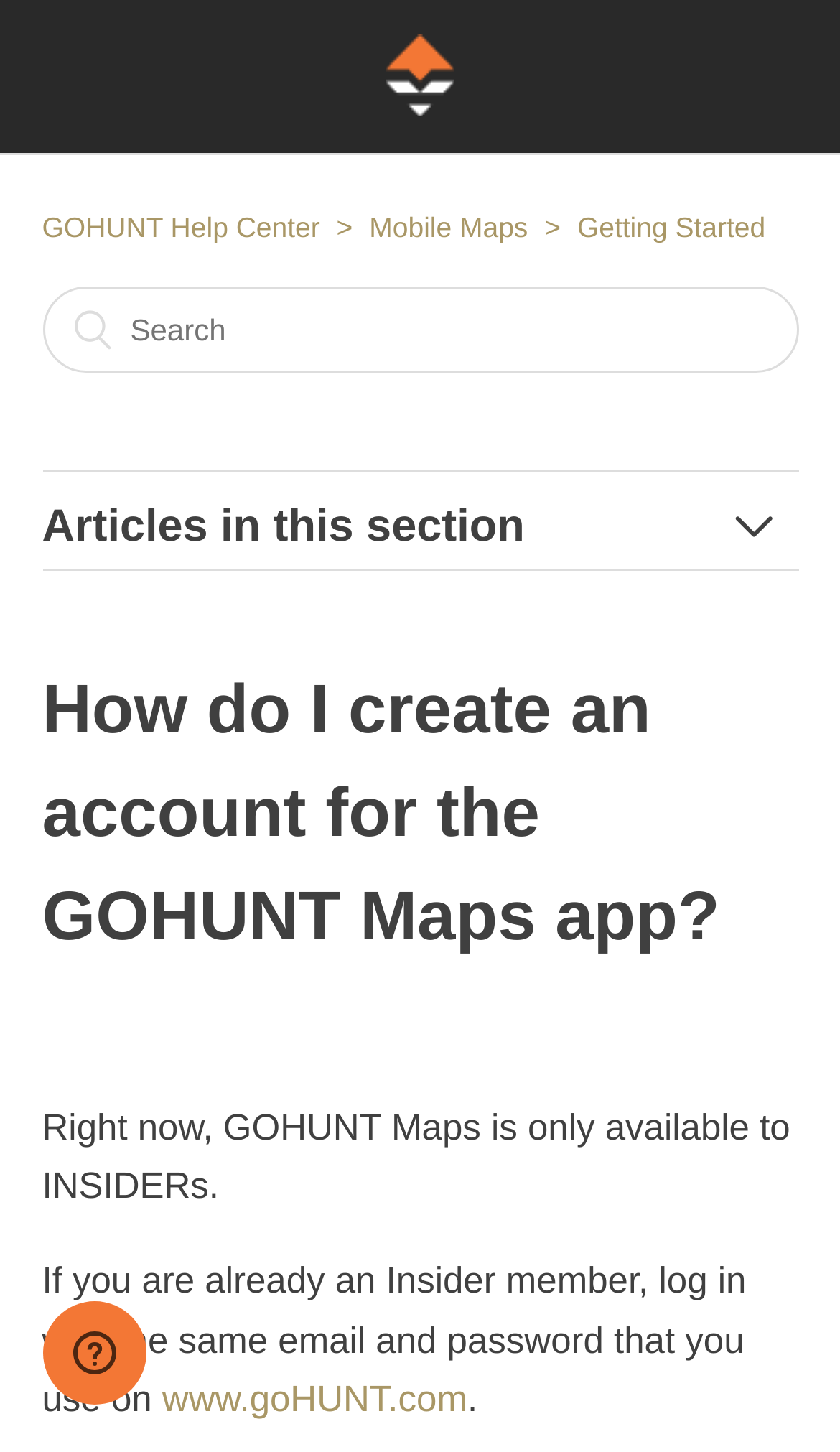Determine the coordinates of the bounding box that should be clicked to complete the instruction: "Visit www.goHUNT.com". The coordinates should be represented by four float numbers between 0 and 1: [left, top, right, bottom].

[0.193, 0.949, 0.556, 0.977]